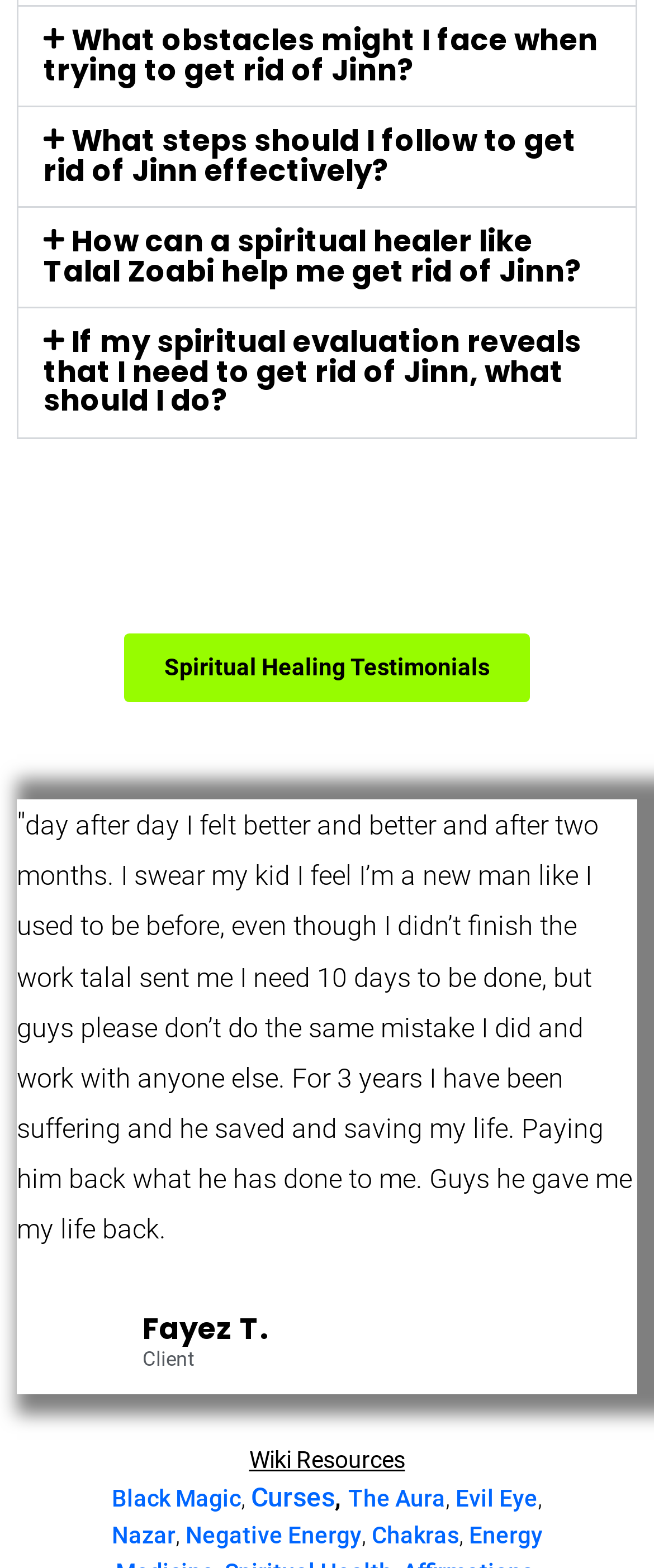Provide the bounding box coordinates for the area that should be clicked to complete the instruction: "Read the testimonial from Fayez T.".

[0.218, 0.834, 0.41, 0.862]